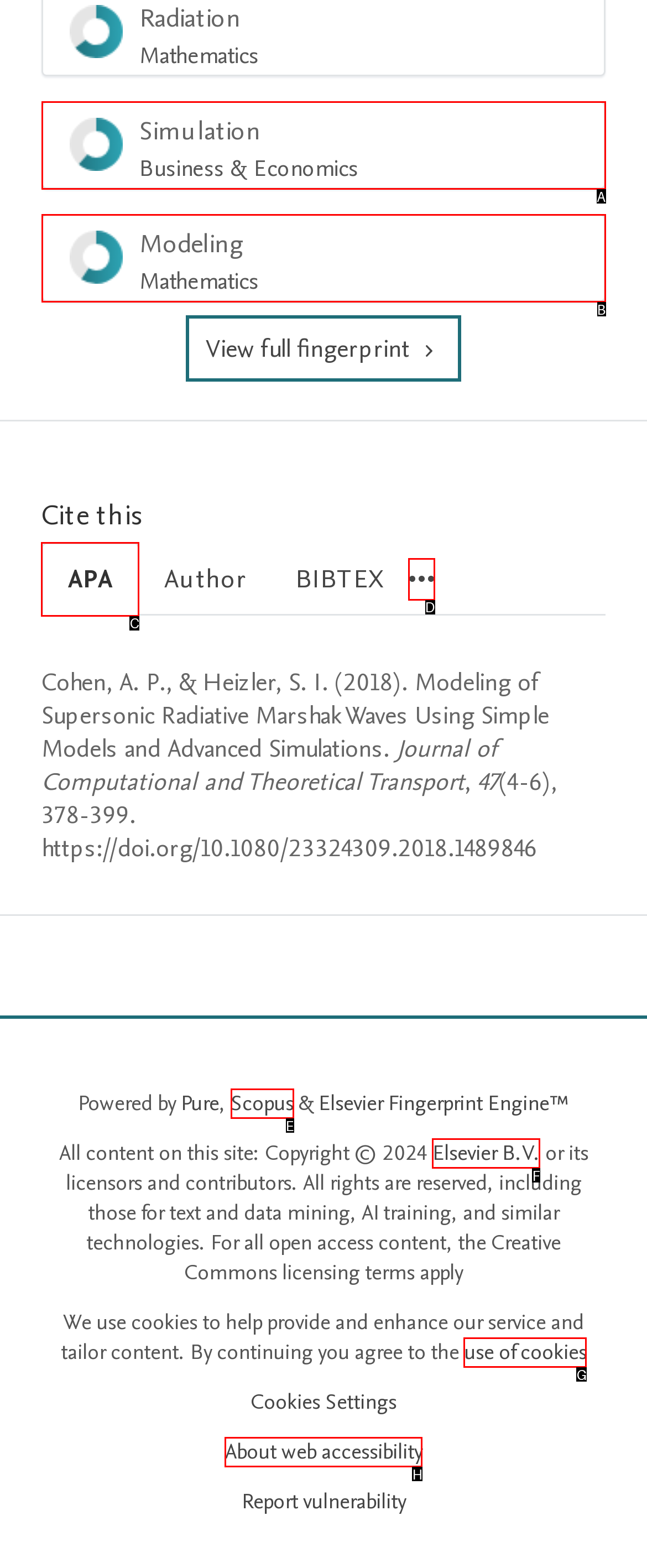Decide which HTML element to click to complete the task: Cite this in APA style Provide the letter of the appropriate option.

C